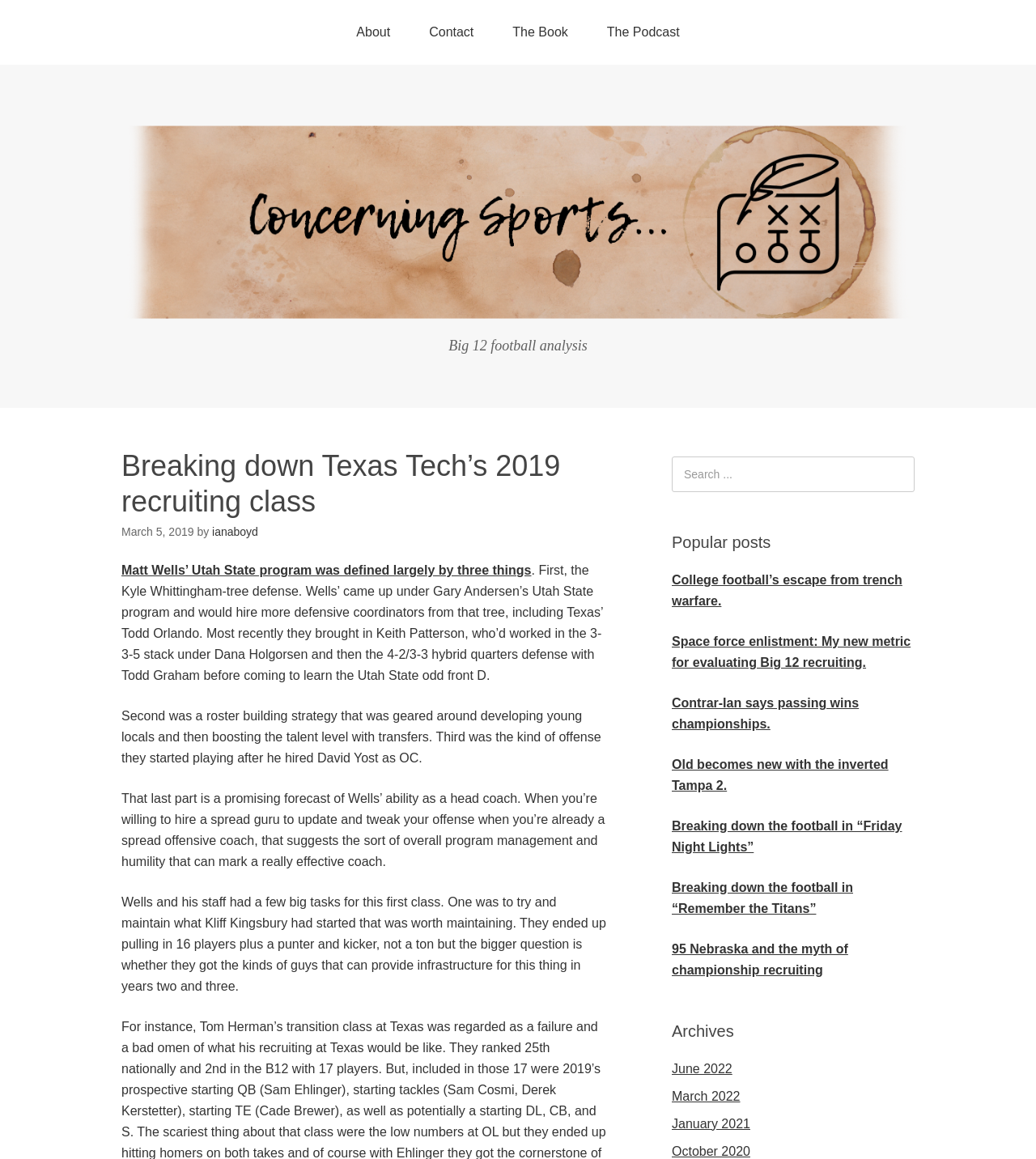Locate the bounding box coordinates of the area where you should click to accomplish the instruction: "Explore the 'Popular posts' section".

[0.648, 0.459, 0.883, 0.476]